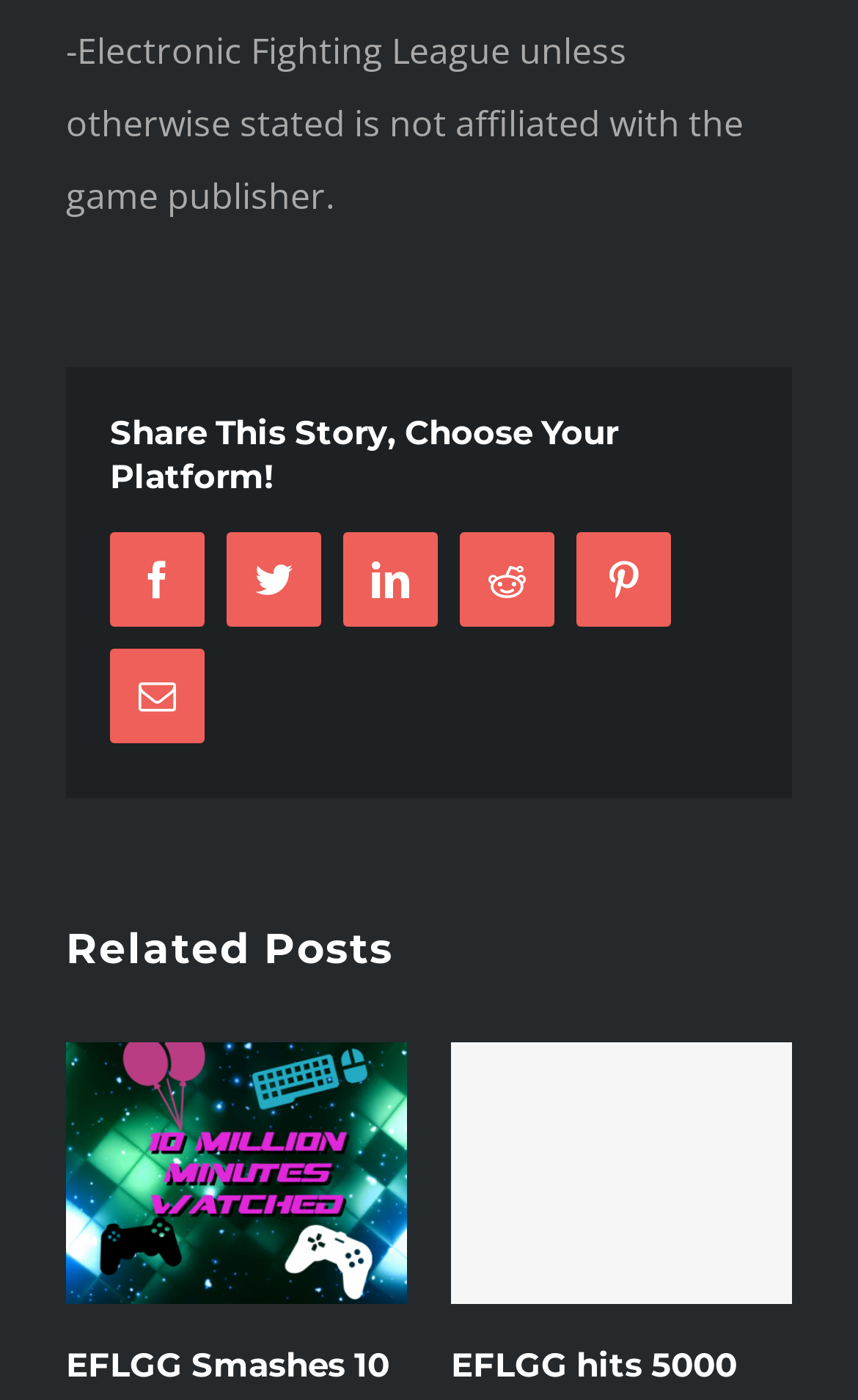Could you locate the bounding box coordinates for the section that should be clicked to accomplish this task: "Share on Facebook".

[0.128, 0.379, 0.238, 0.447]